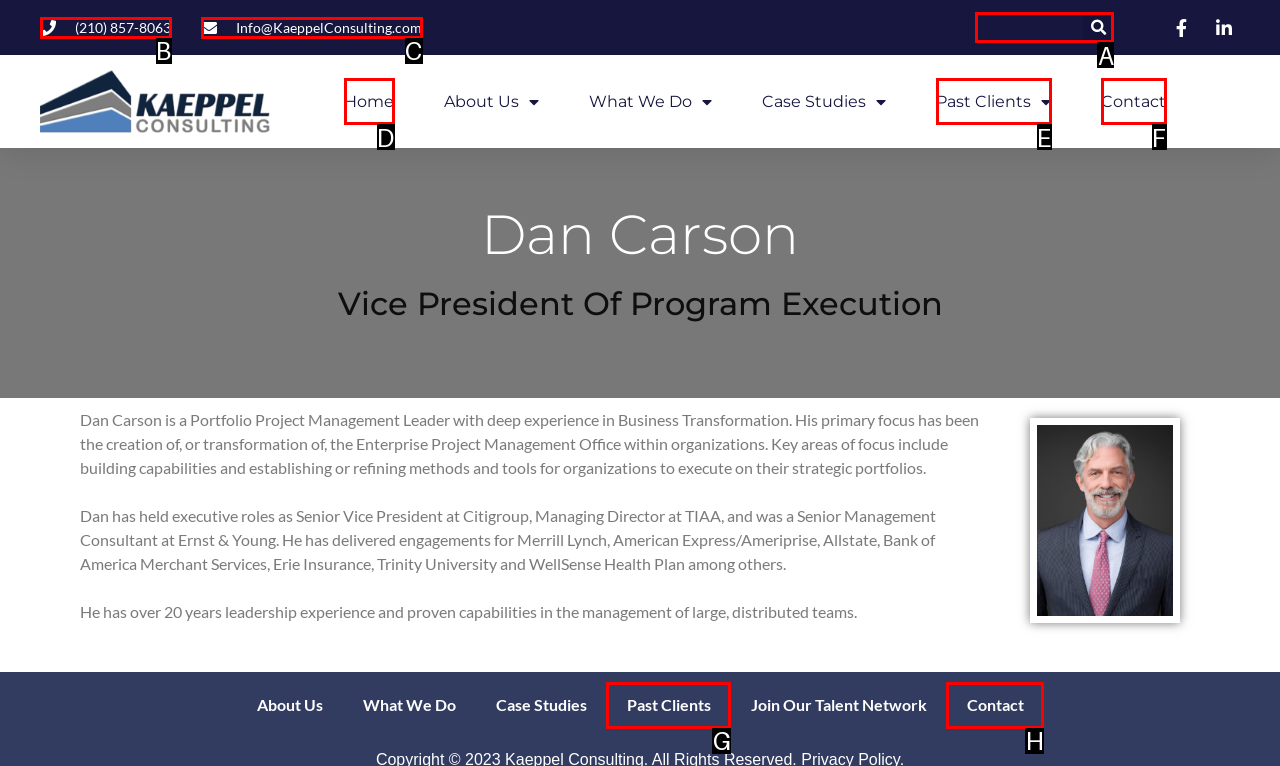Identify the HTML element I need to click to complete this task: Search for something Provide the option's letter from the available choices.

A